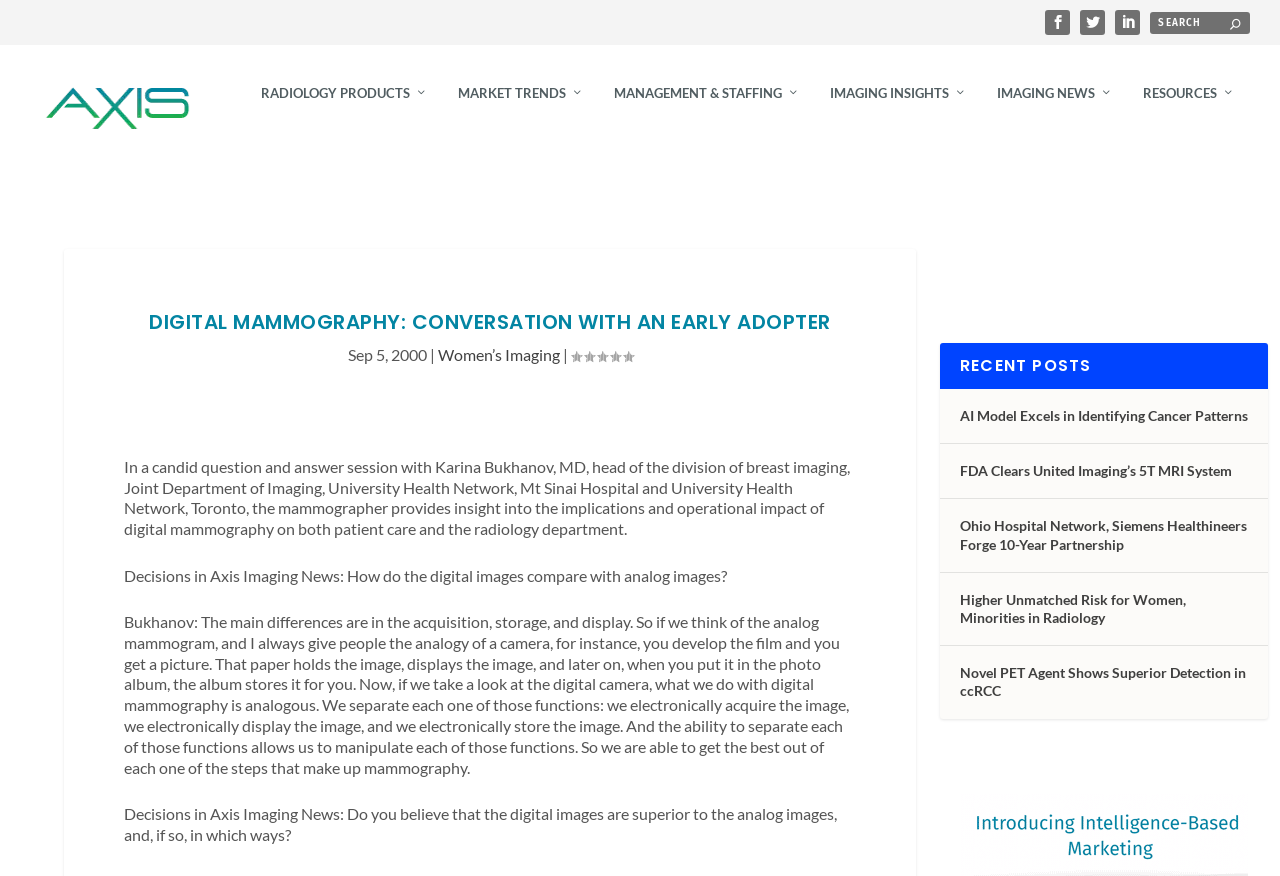Provide a short, one-word or phrase answer to the question below:
What is the name of the hospital network mentioned on the webpage?

University Health Network